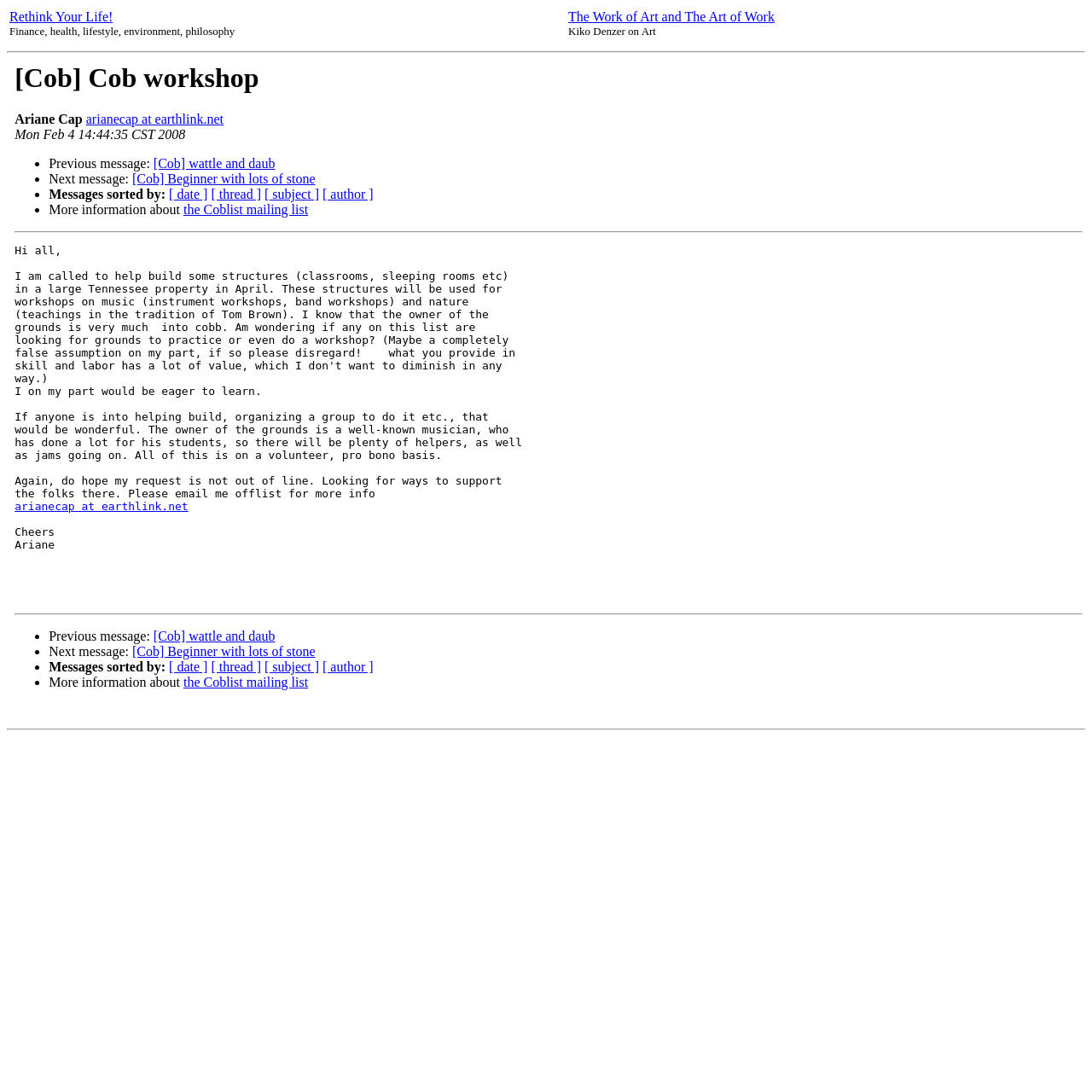Locate the bounding box coordinates of the UI element described by: "[ subject ]". Provide the coordinates as four float numbers between 0 and 1, formatted as [left, top, right, bottom].

[0.242, 0.171, 0.292, 0.185]